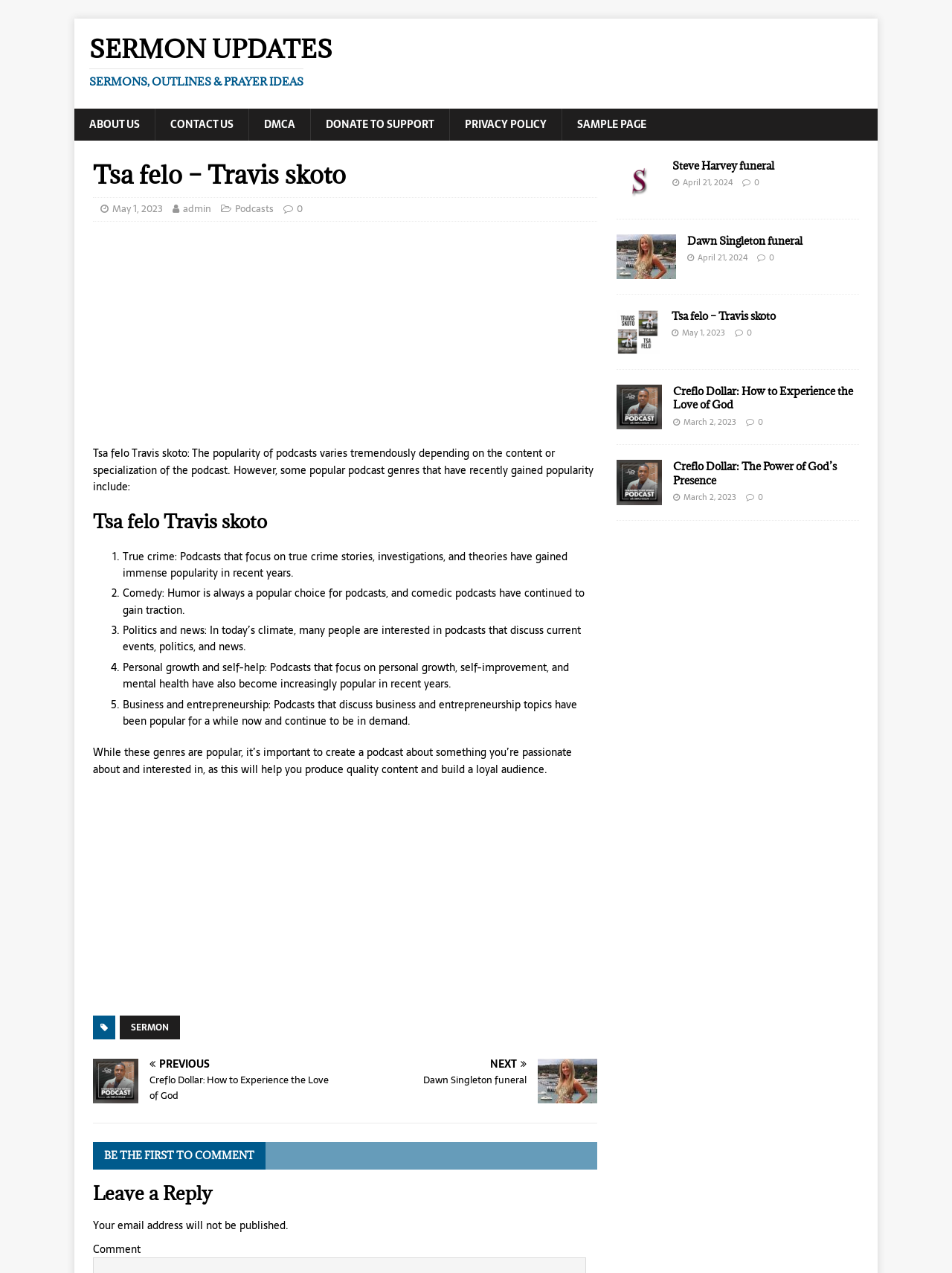Use a single word or phrase to answer the question: What are the popular podcast genres?

True crime, Comedy, Politics and news, Personal growth and self-help, Business and entrepreneurship